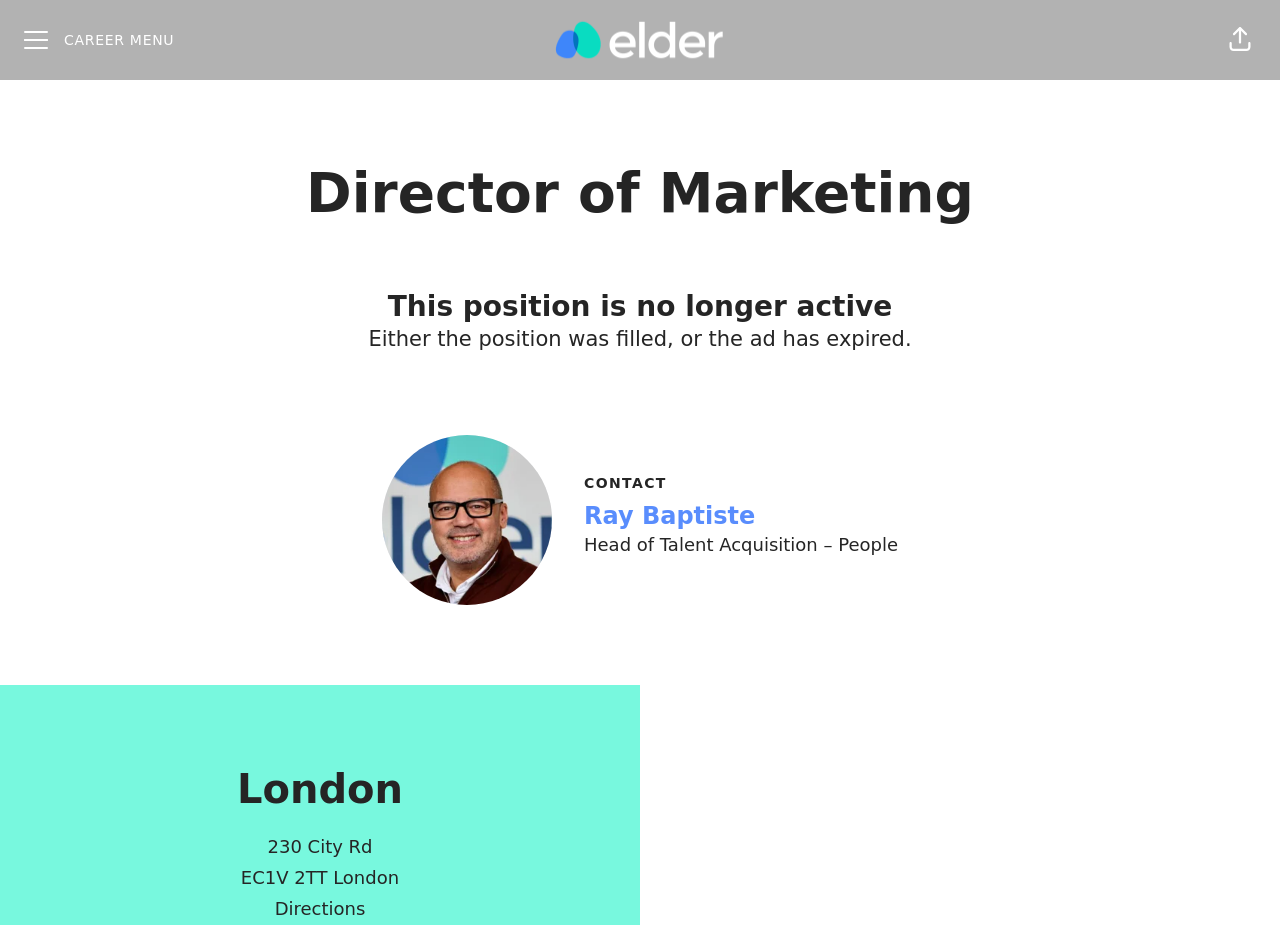Please extract and provide the main headline of the webpage.

This website uses cookies to ensure you get the best experience on our website.